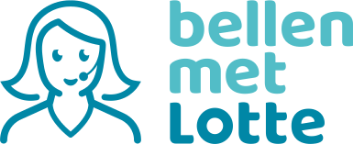Explain the scene depicted in the image, including all details.

The image features the logo of "Bellen met Lotte," which translates to "Call with Lotte." The design showcases a stylized, friendly female figure with a headset, symbolizing support and communication. She is depicted with a cheerful expression, emphasizing approachability and assistance. The text adjacent to the figure reads "Bellen met Lotte," with "Bellen" in a lighter shade and "met Lotte" in a deeper hue, creating a visually engaging contrast. This logo embodies the theme of providing help and guidance, likely related to health or medical queries, aligning with the context of the webpage focused on arranging repeat prescriptions through a GP office.